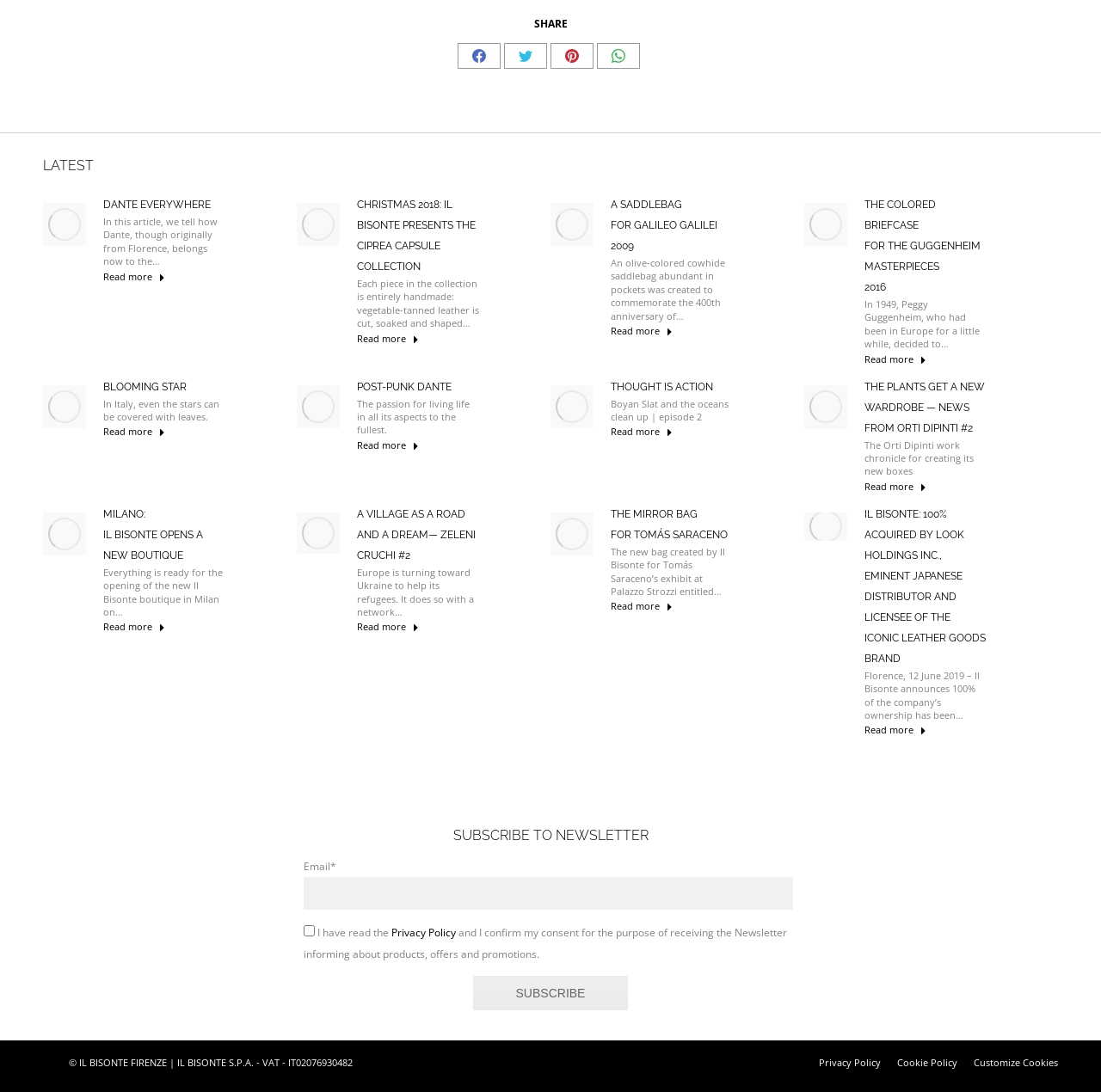Are there any images in the articles?
Look at the image and construct a detailed response to the question.

I looked at the article sections and found that each article has an image associated with it, which is indicated by the presence of an image link and OCR text.